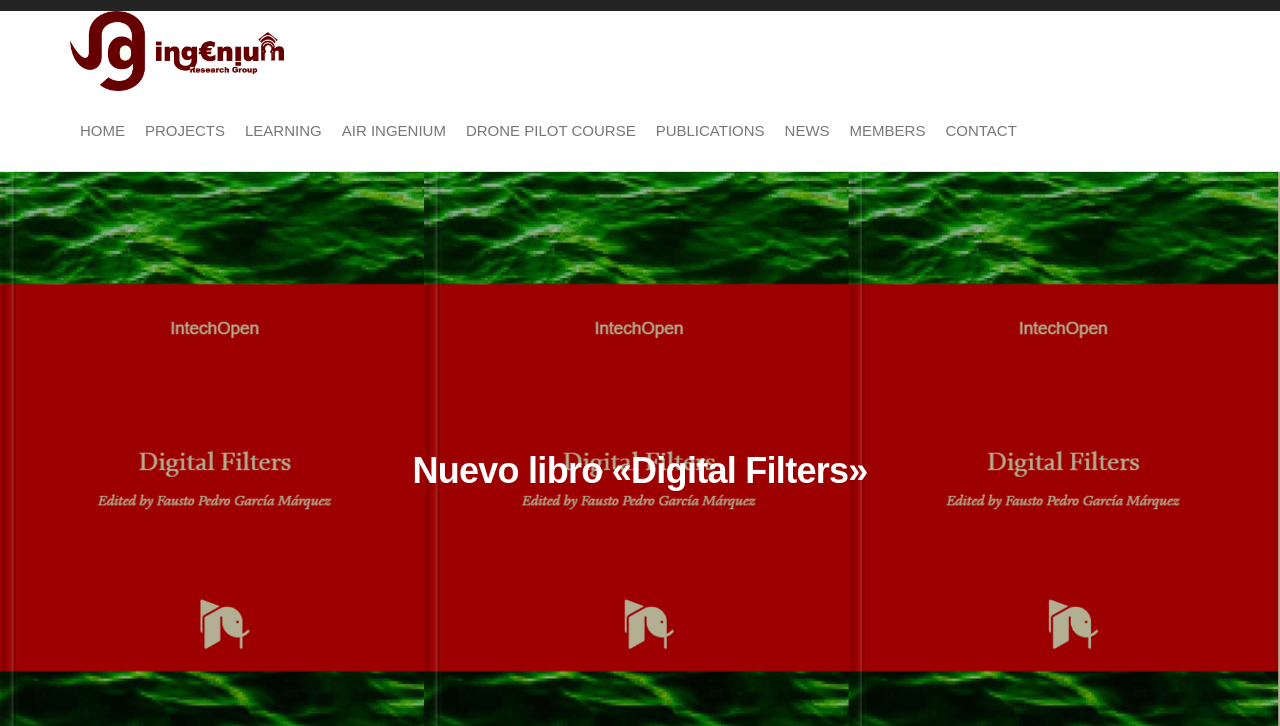Could you identify the text that serves as the heading for this webpage?

Nuevo libro «Digital Filters»